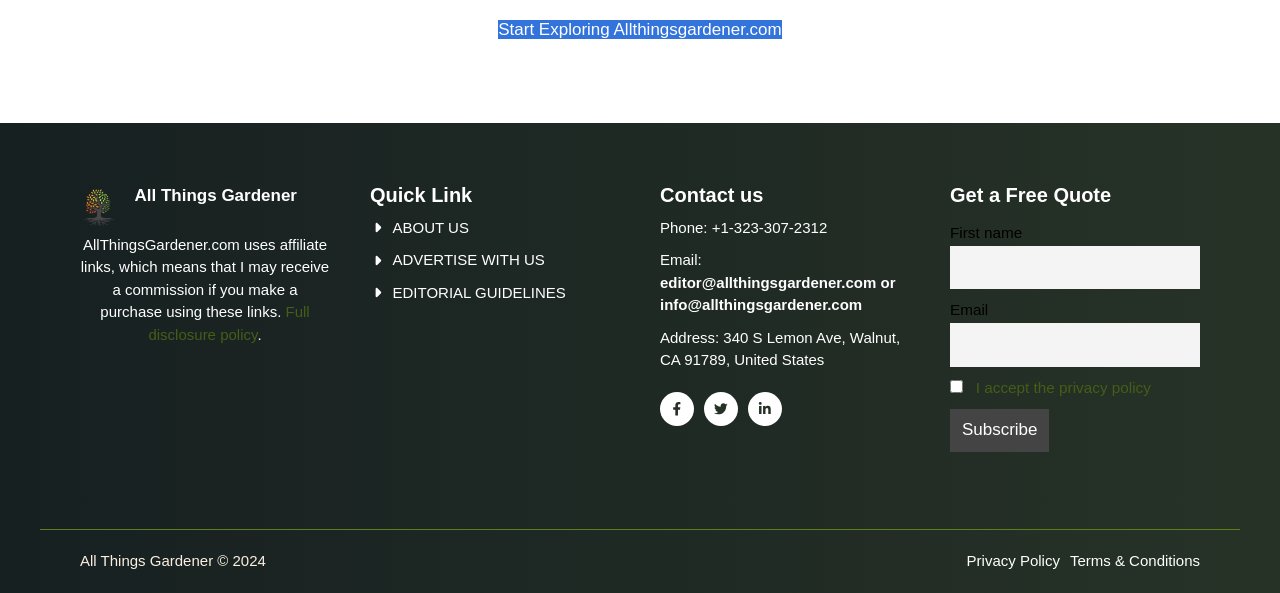Using the information in the image, could you please answer the following question in detail:
What is the address of the contact?

I found the address by looking at the StaticText element with the text 'Address: 340 S Lemon Ave, Walnut, CA 91789, United States' located at [0.516, 0.554, 0.703, 0.621].